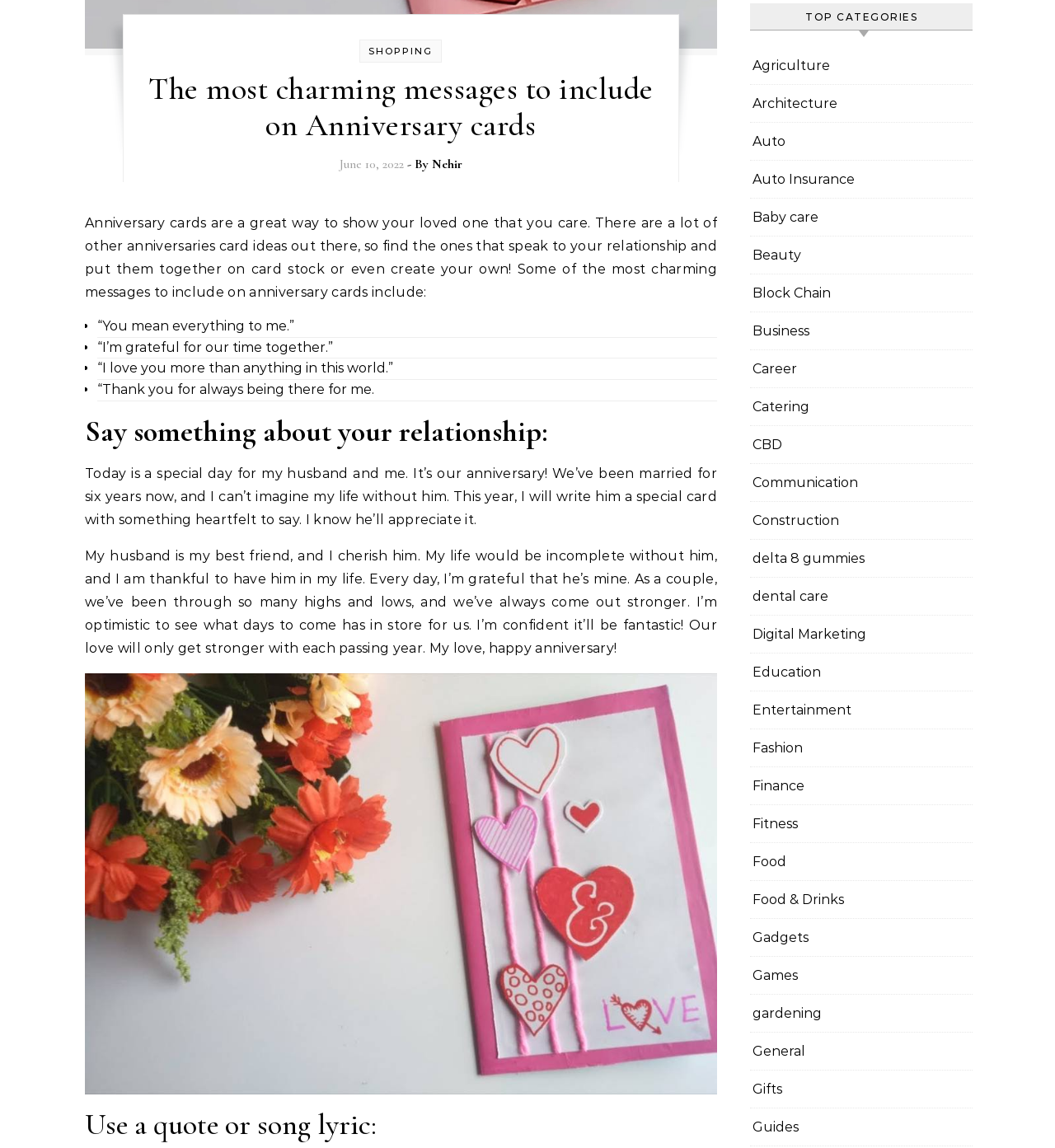From the webpage screenshot, identify the region described by Digital Marketing. Provide the bounding box coordinates as (top-left x, top-left y, bottom-right x, bottom-right y), with each value being a floating point number between 0 and 1.

[0.713, 0.536, 0.821, 0.568]